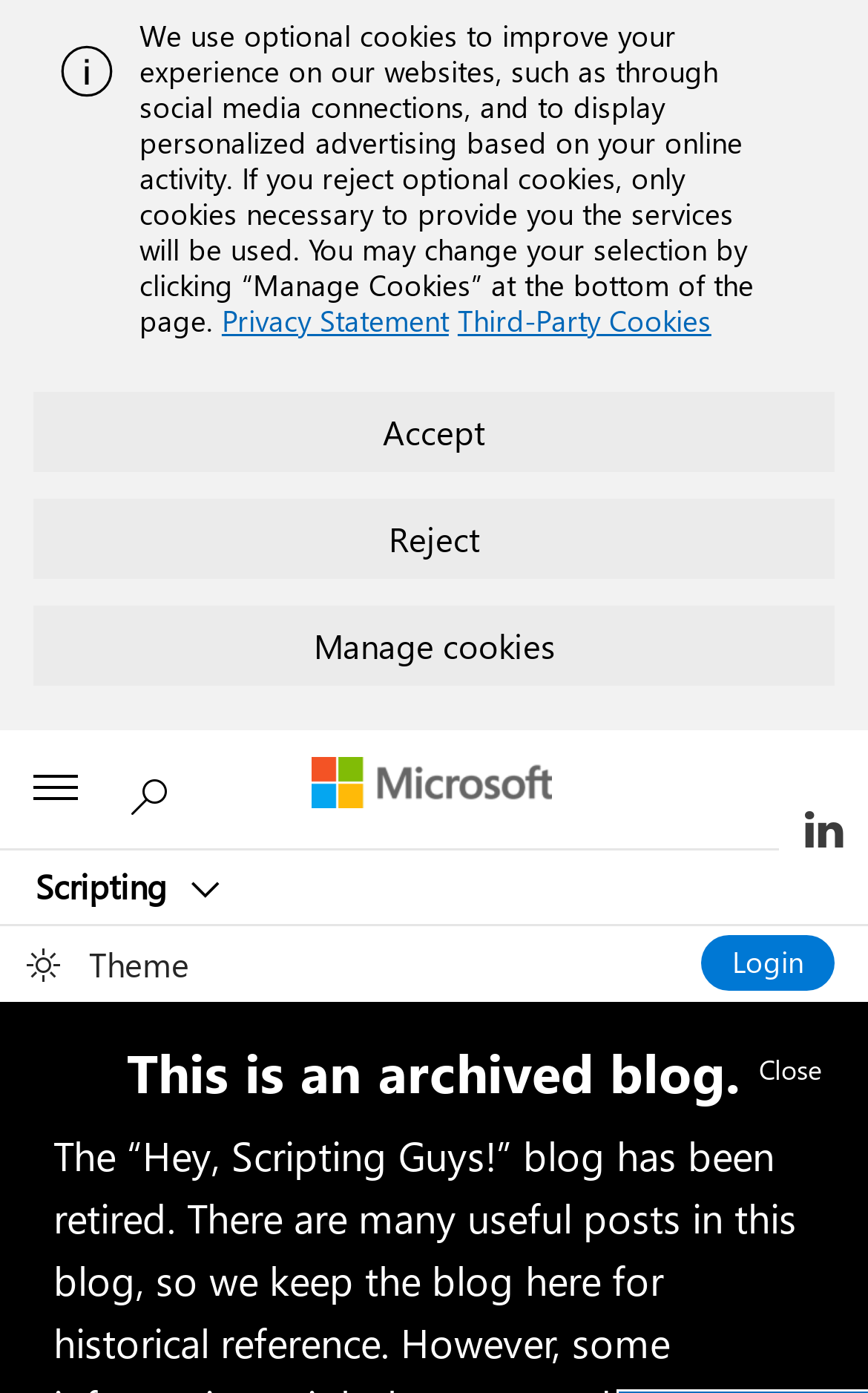Can you determine the bounding box coordinates of the area that needs to be clicked to fulfill the following instruction: "Check the Save my name, email, and website in this browser for the next time I comment checkbox"?

None